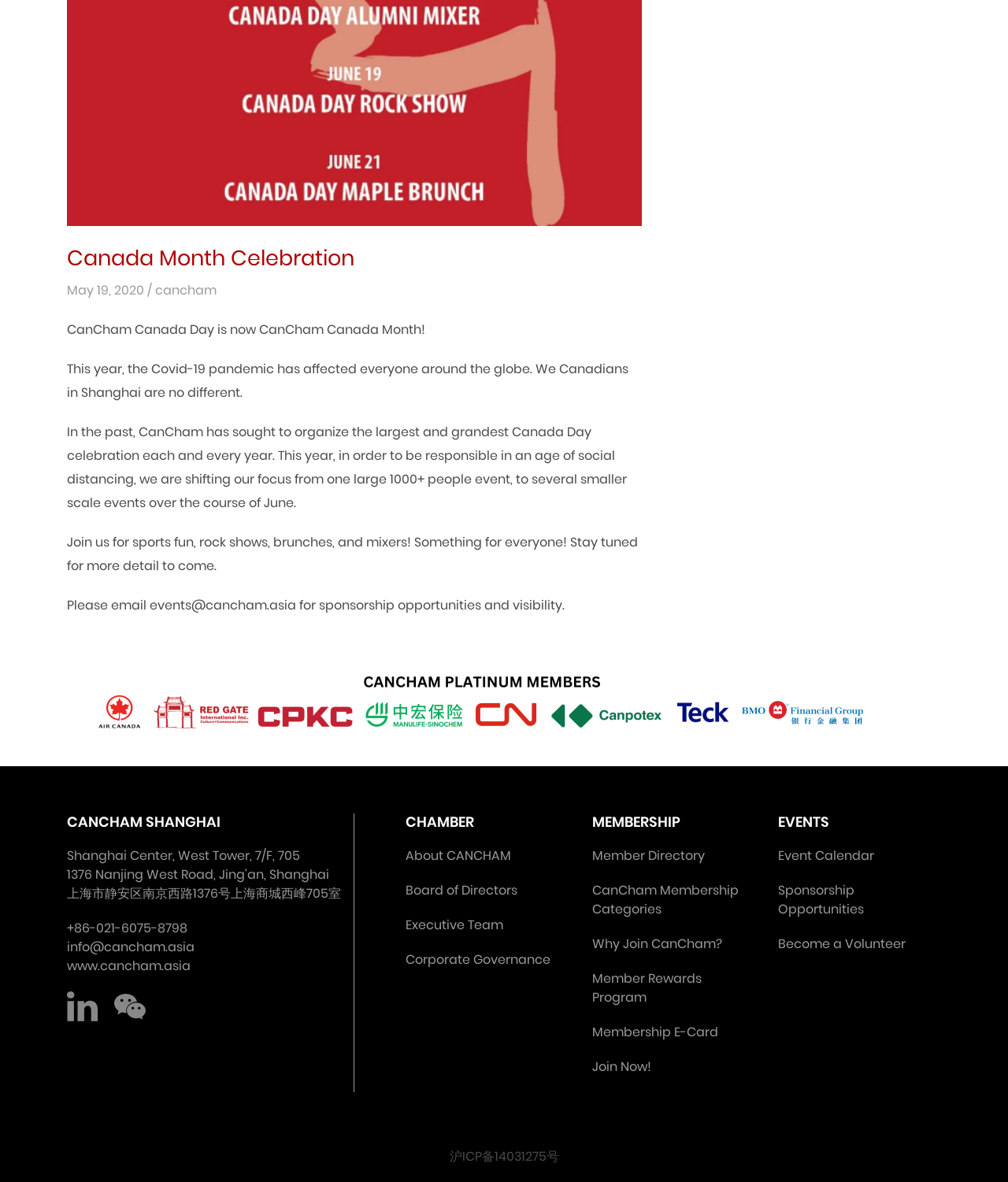Identify the bounding box coordinates for the element that needs to be clicked to fulfill this instruction: "Visit the 'Event Calendar'". Provide the coordinates in the format of four float numbers between 0 and 1: [left, top, right, bottom].

[0.772, 0.716, 0.867, 0.731]